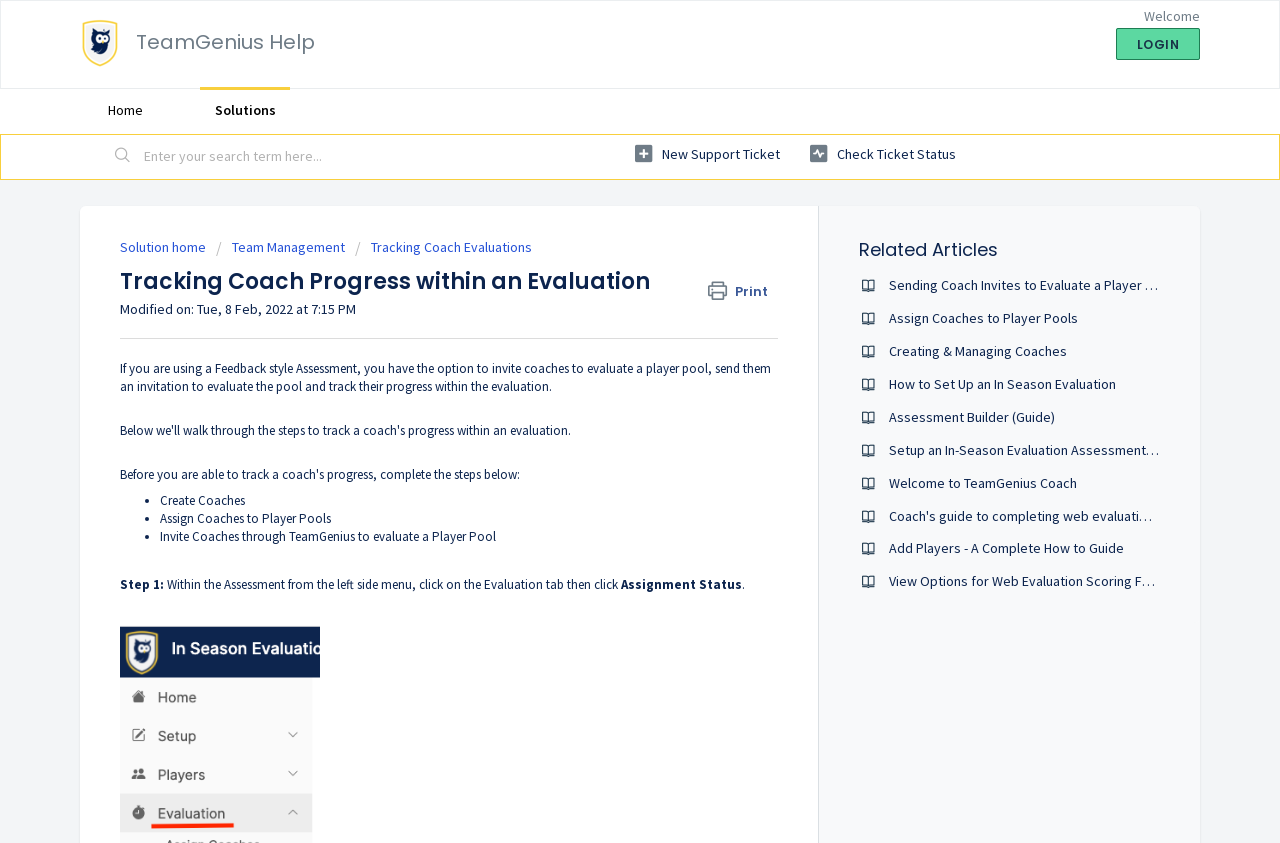Could you find the bounding box coordinates of the clickable area to complete this instruction: "Invite coaches to evaluate a player pool"?

[0.125, 0.627, 0.388, 0.647]